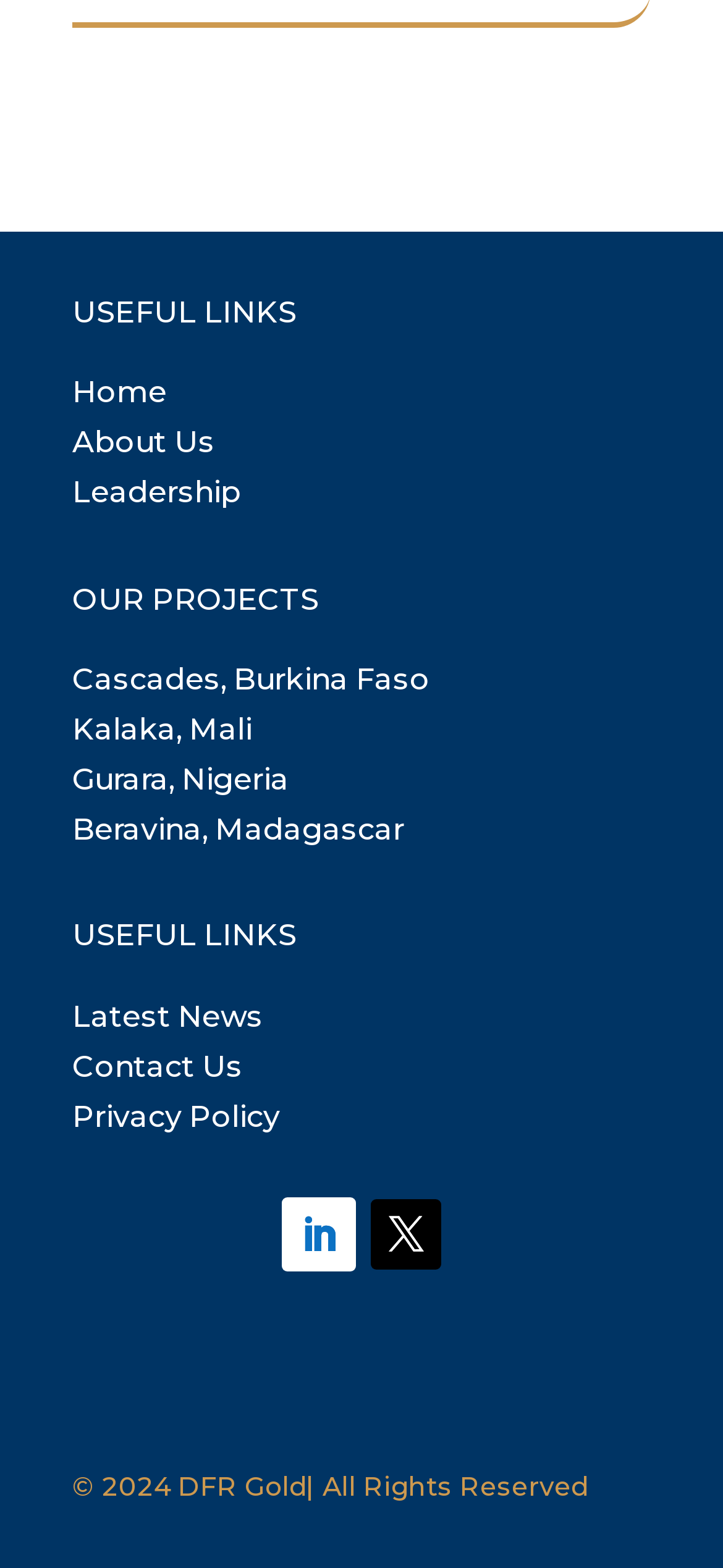How many social media links are there?
From the image, provide a succinct answer in one word or a short phrase.

2